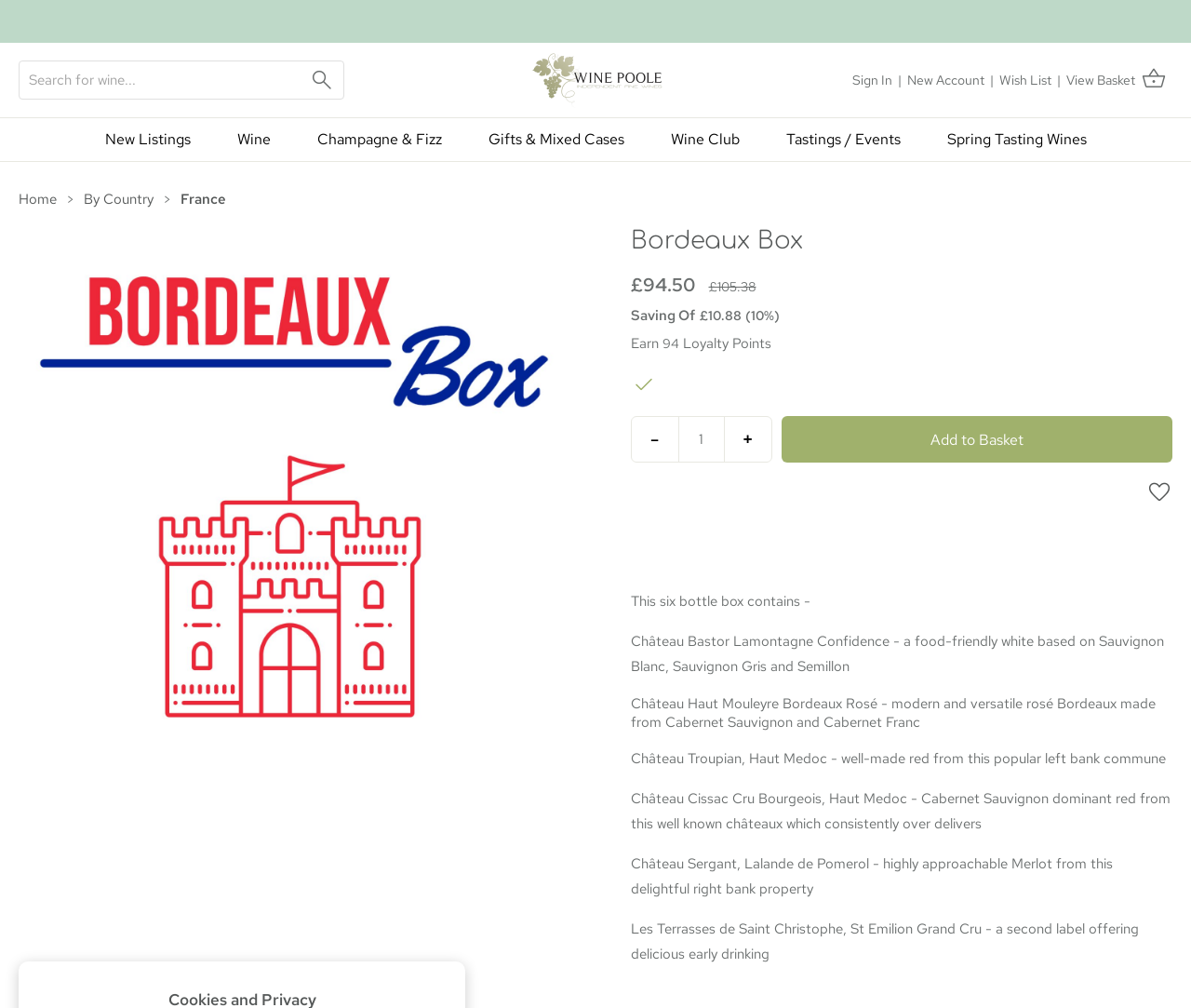Refer to the image and provide an in-depth answer to the question:
What is the price of the Bordeaux Box?

The price of the Bordeaux Box can be found in the product description section, where it is listed as £94.50, with a strike-through price of £105.38, indicating a discount.